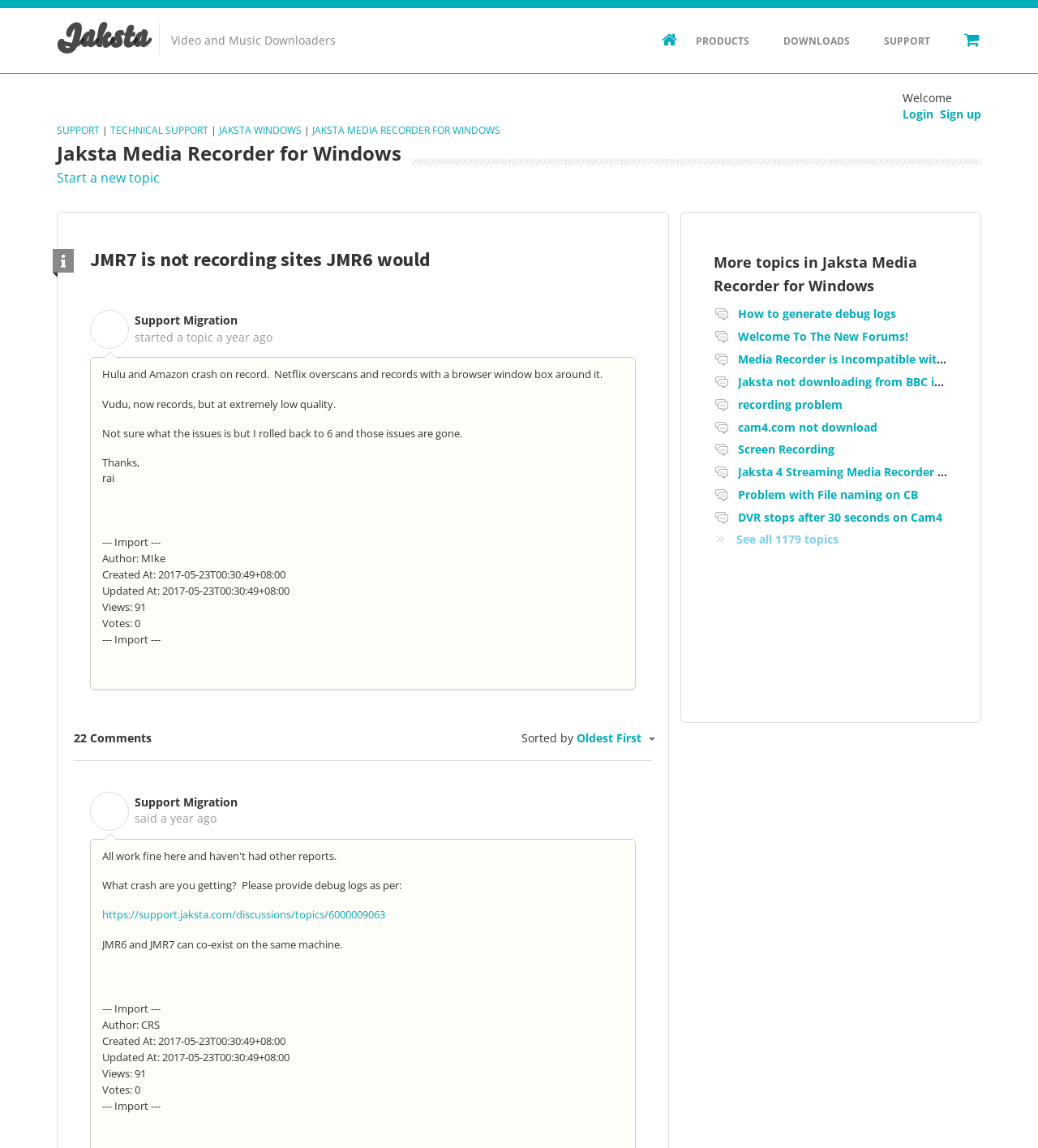Bounding box coordinates are specified in the format (top-left x, top-left y, bottom-right x, bottom-right y). All values are floating point numbers bounded between 0 and 1. Please provide the bounding box coordinate of the region this sentence describes: cam4.com not download

[0.711, 0.365, 0.845, 0.378]